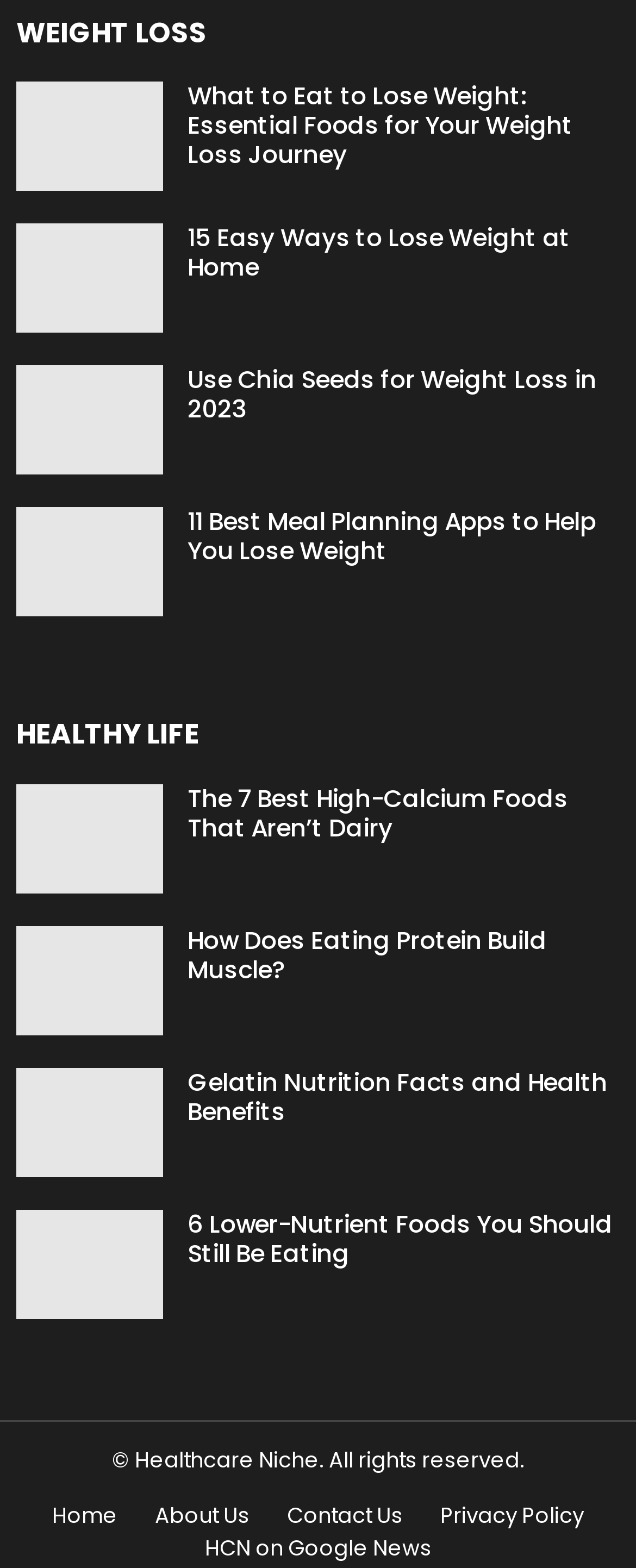What is the main topic of the webpage?
Please provide a single word or phrase based on the screenshot.

Weight Loss